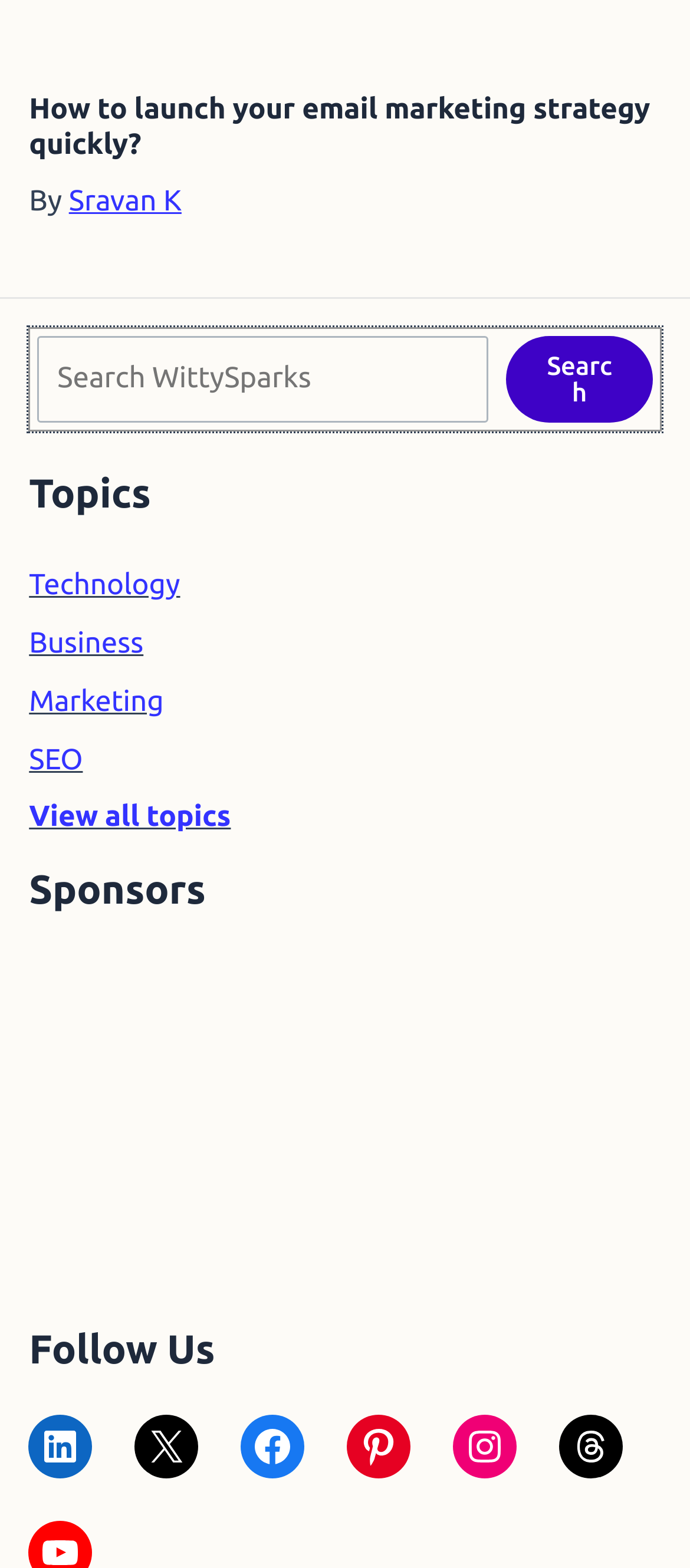Please predict the bounding box coordinates (top-left x, top-left y, bottom-right x, bottom-right y) for the UI element in the screenshot that fits the description: parent_node: Search name="s" placeholder="Search WittySparks"

[0.055, 0.215, 0.709, 0.27]